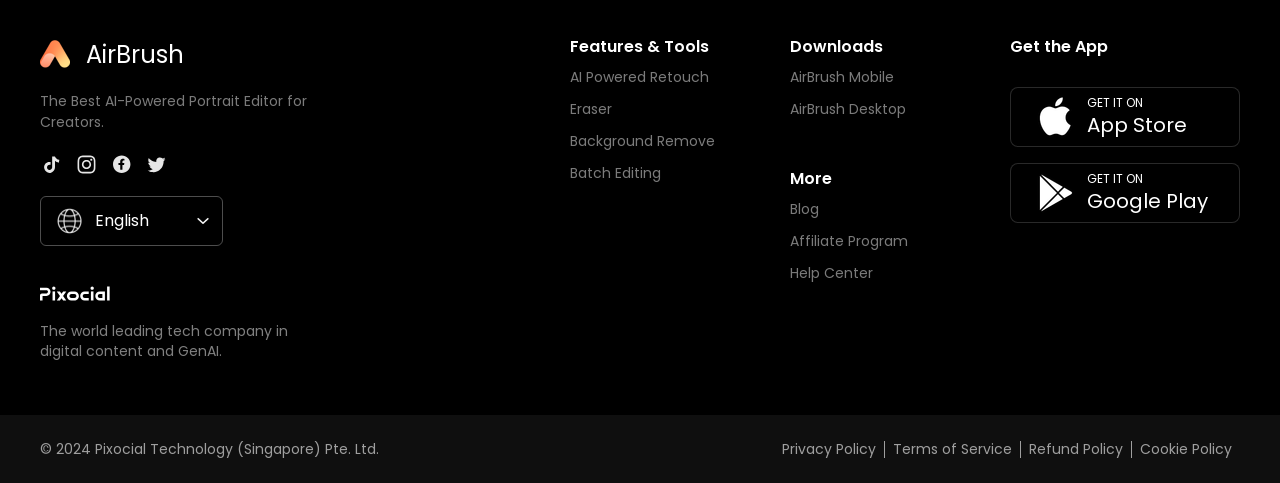Determine the coordinates of the bounding box that should be clicked to complete the instruction: "Click the Mgimpex link". The coordinates should be represented by four float numbers between 0 and 1: [left, top, right, bottom].

None